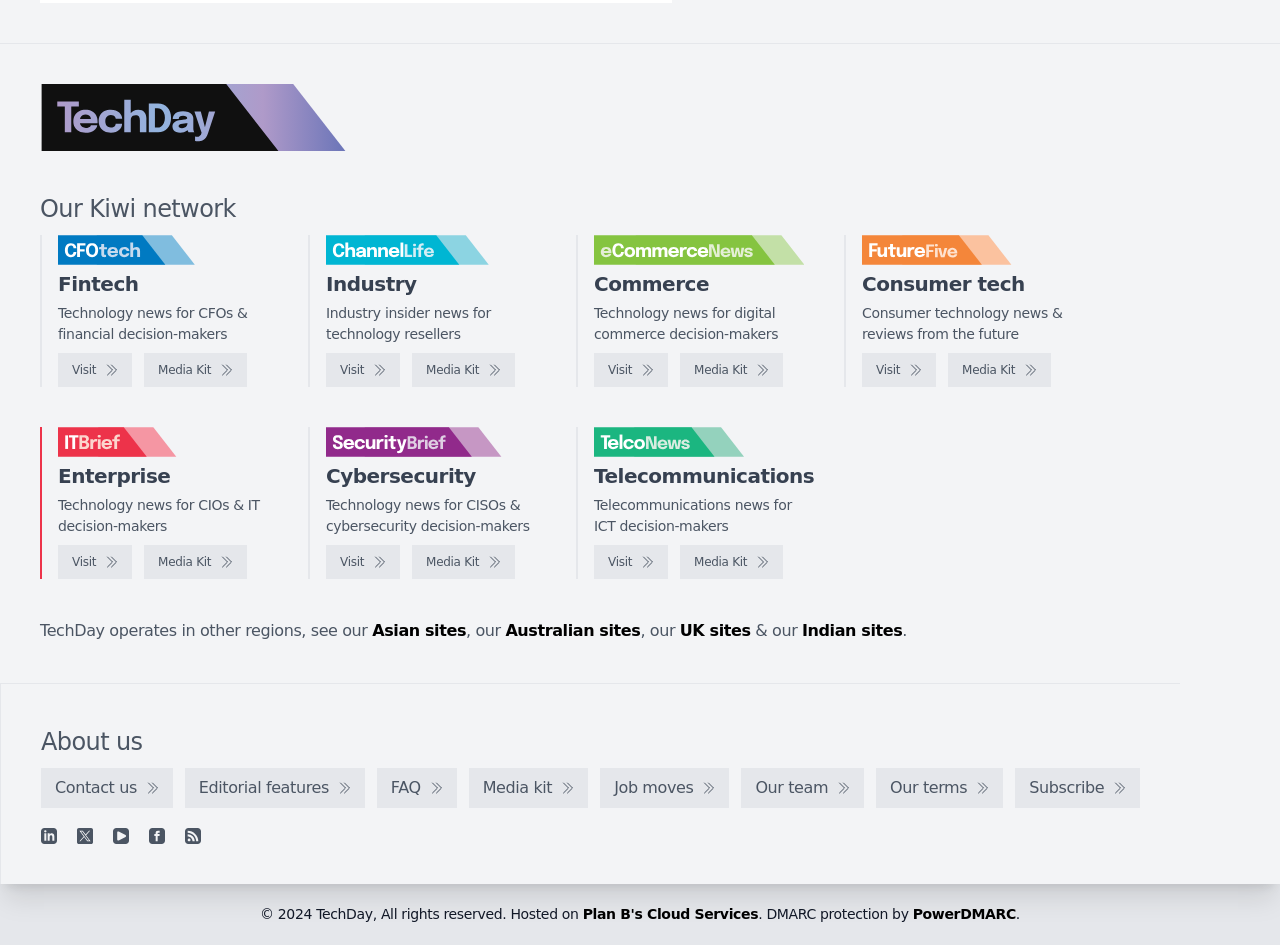Based on the element description, predict the bounding box coordinates (top-left x, top-left y, bottom-right x, bottom-right y) for the UI element in the screenshot: parent_node: Enterprise

[0.045, 0.452, 0.209, 0.484]